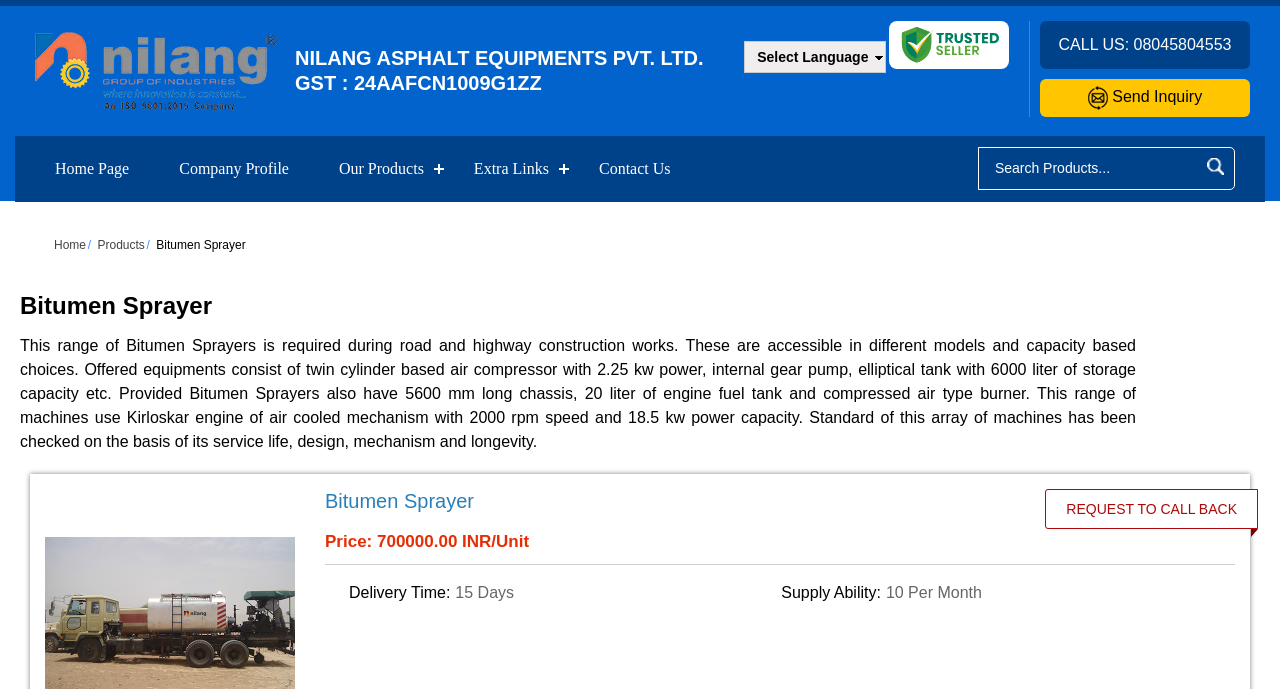Using the format (top-left x, top-left y, bottom-right x, bottom-right y), provide the bounding box coordinates for the described UI element. All values should be floating point numbers between 0 and 1: Request To Call Back

[0.817, 0.711, 0.982, 0.767]